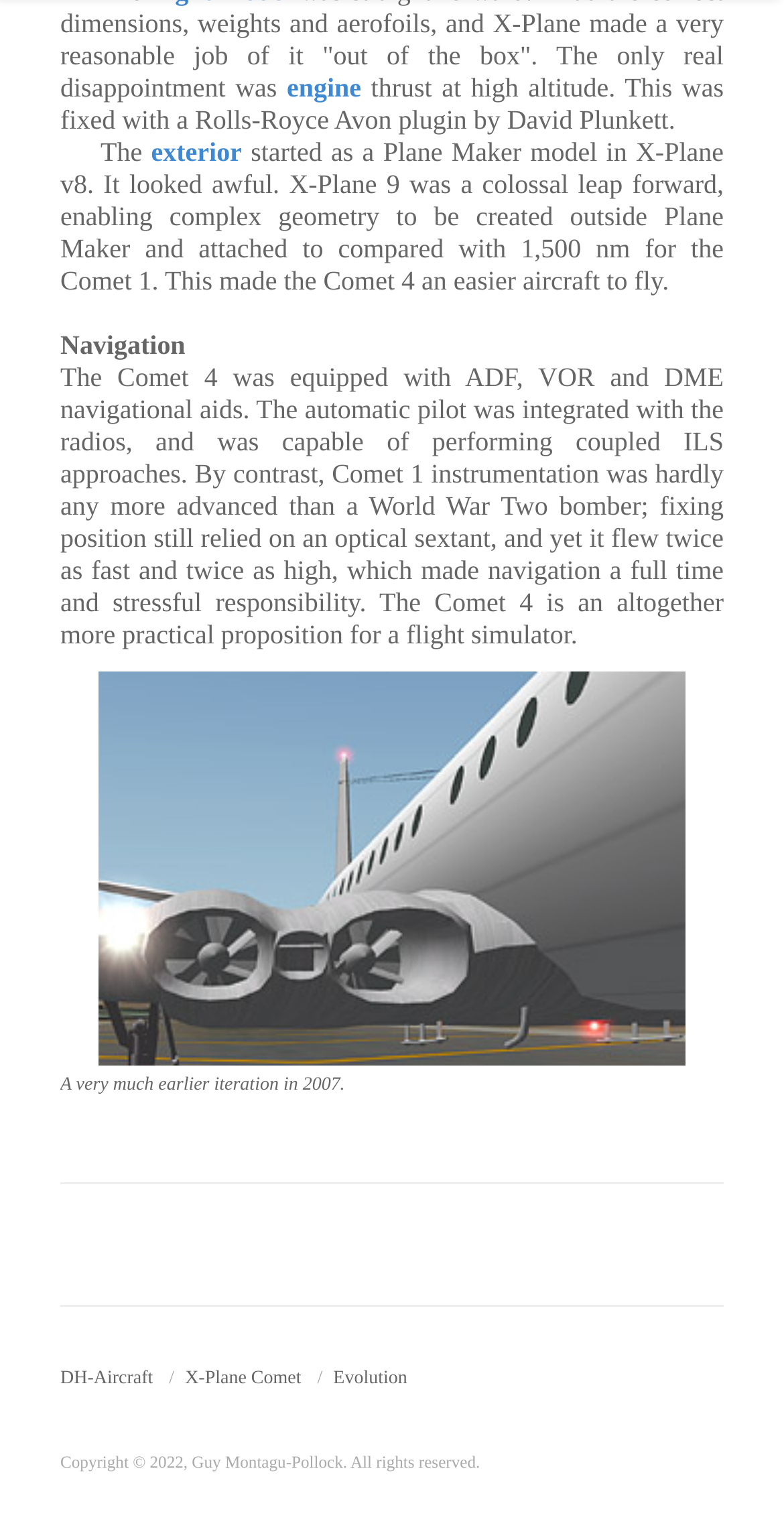What is the copyright year mentioned at the bottom of the page?
Carefully analyze the image and provide a detailed answer to the question.

The StaticText element with OCR text 'Copyright © 2022, Guy Montagu-Pollock. All rights reserved.' at the bottom of the page mentions the copyright year as 2022.